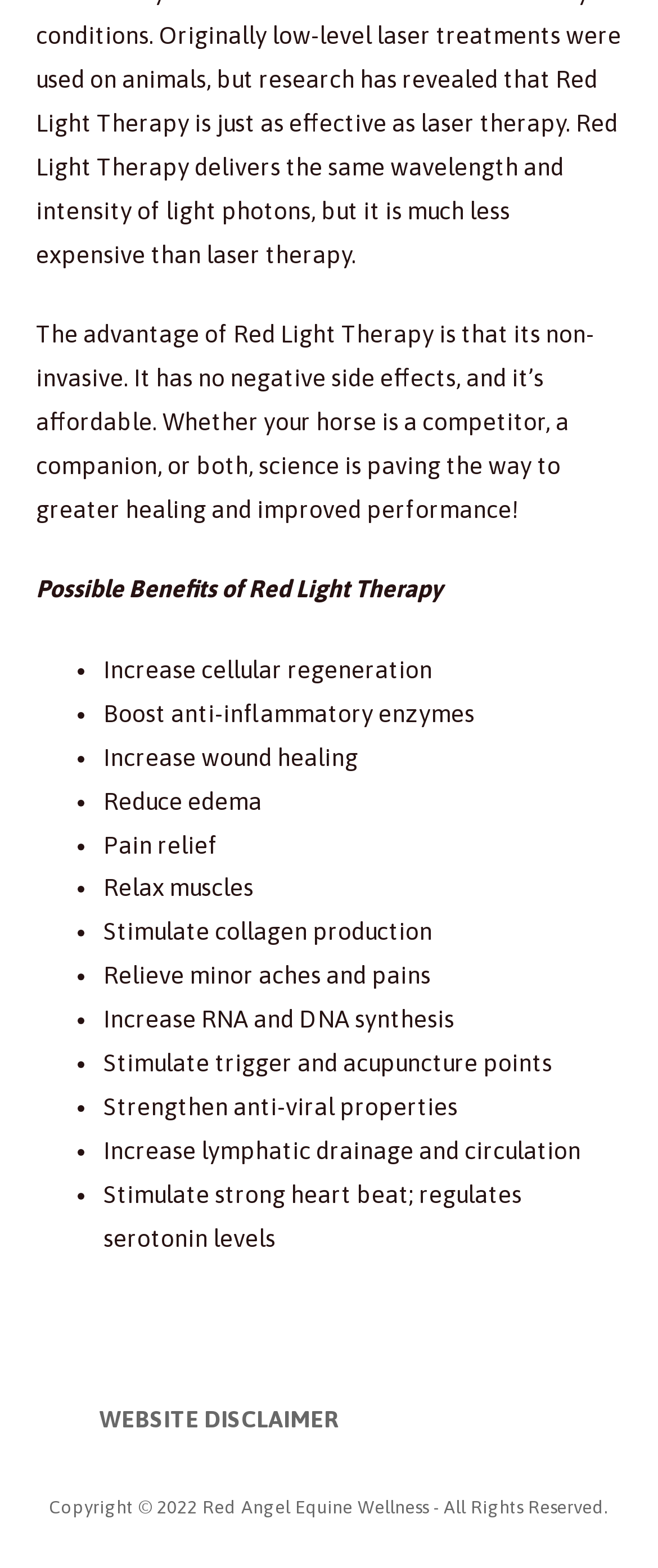Who owns the copyright of the webpage content? Analyze the screenshot and reply with just one word or a short phrase.

Red Angel Equine Wellness